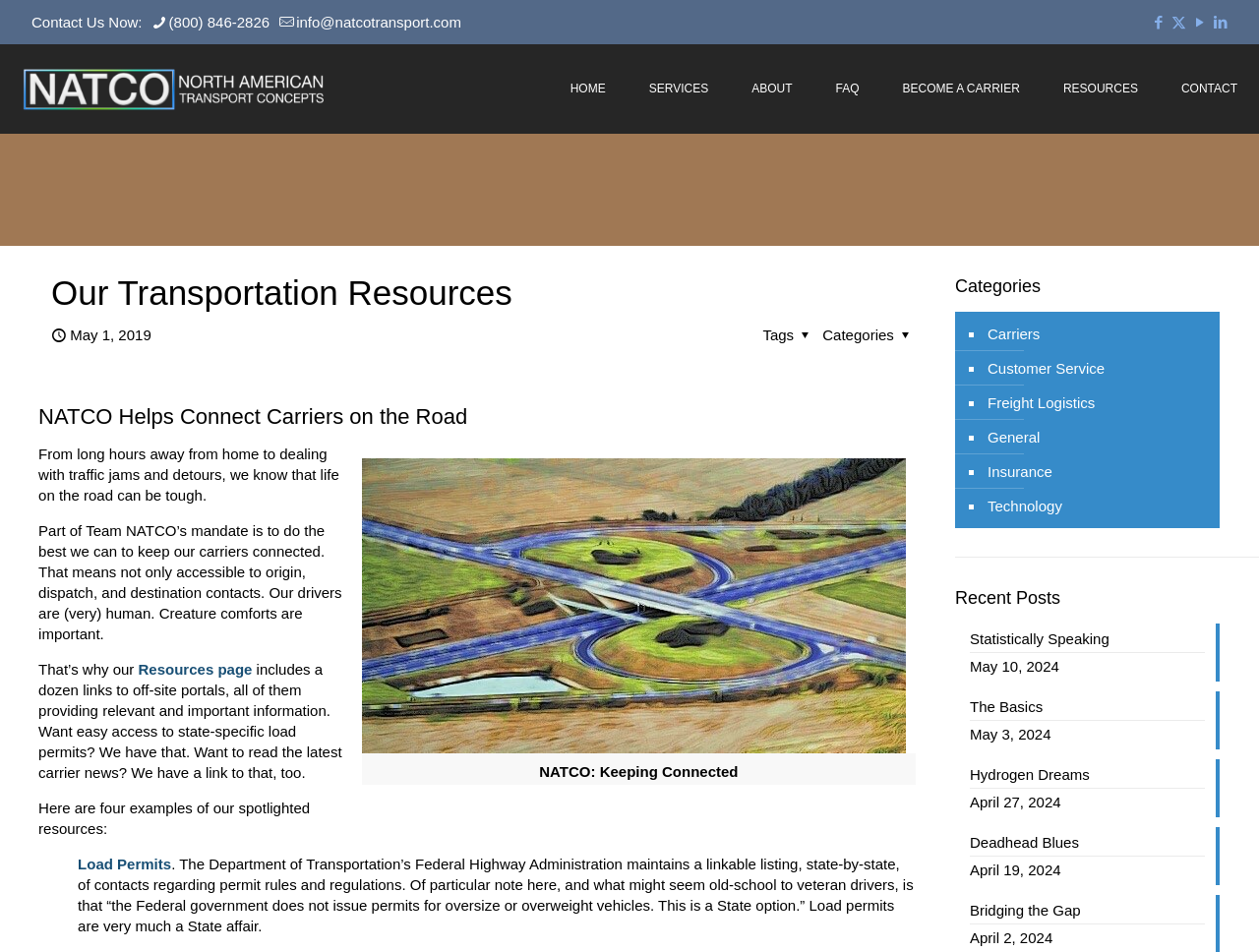Locate the bounding box coordinates of the clickable part needed for the task: "Explore the 'Features' of ScrumGenius".

None